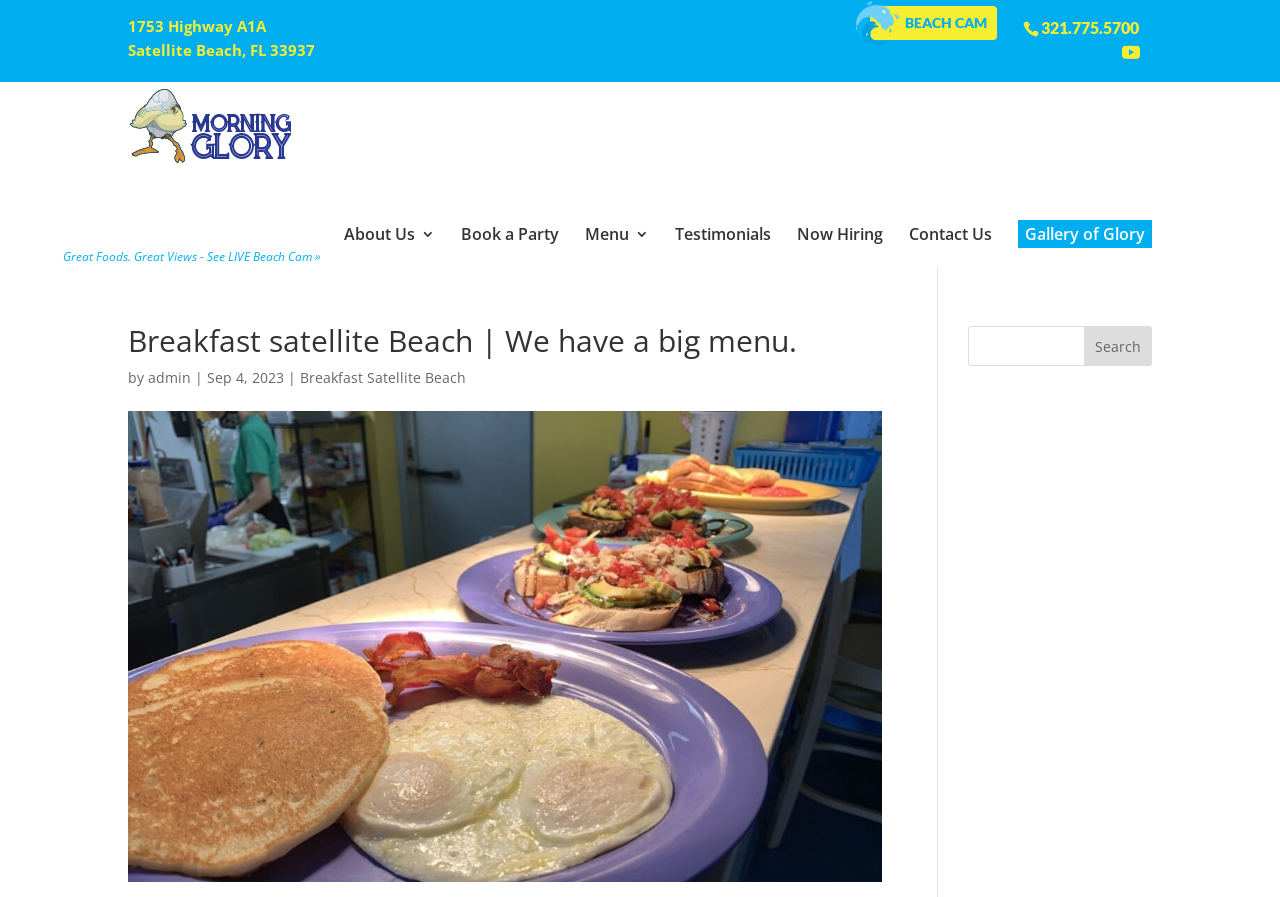Find the bounding box coordinates of the element you need to click on to perform this action: 'Call the phone number'. The coordinates should be represented by four float values between 0 and 1, in the format [left, top, right, bottom].

[0.799, 0.021, 0.89, 0.039]